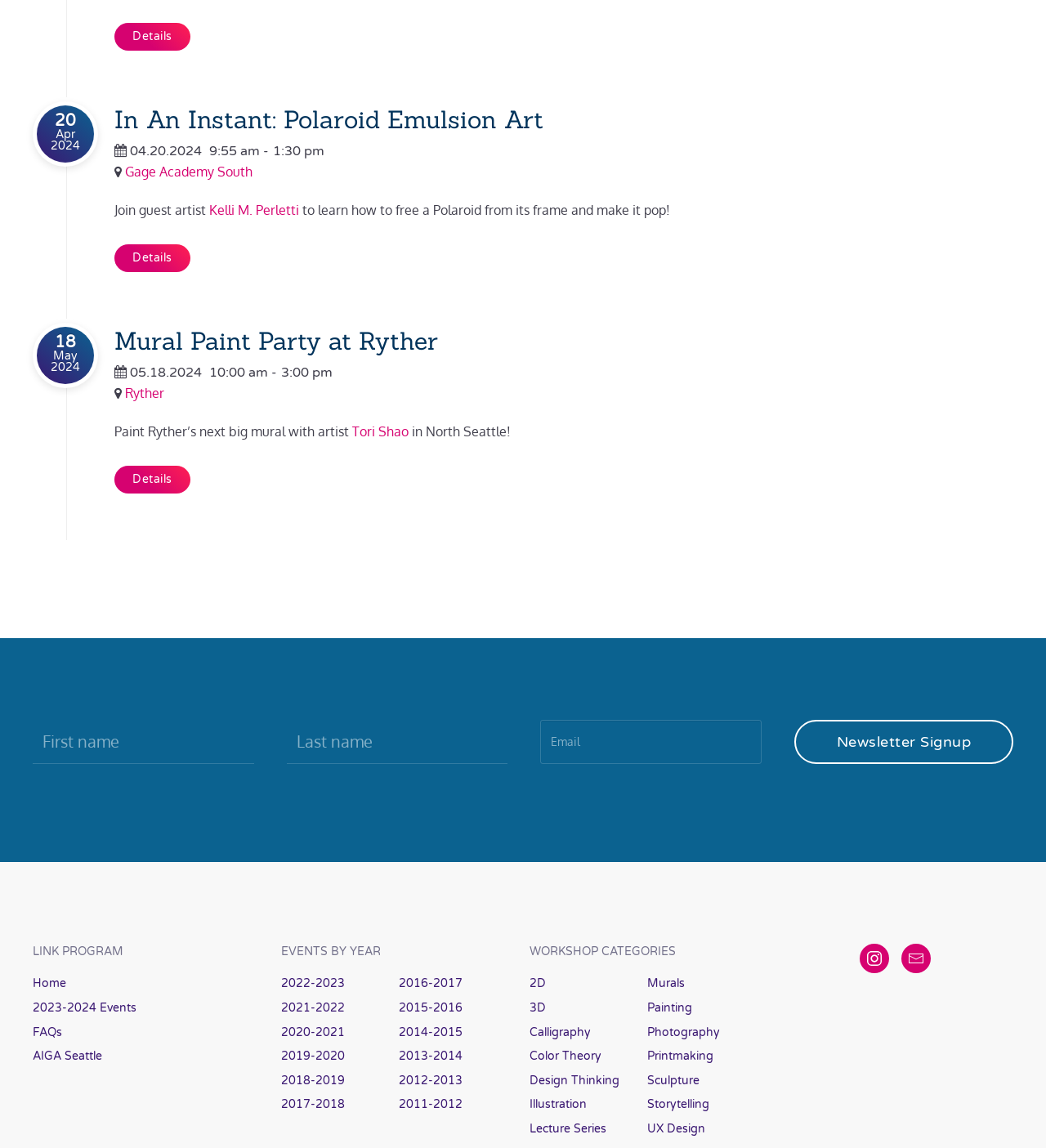Please specify the bounding box coordinates of the region to click in order to perform the following instruction: "Explore events in 2022-2023".

[0.269, 0.851, 0.329, 0.863]